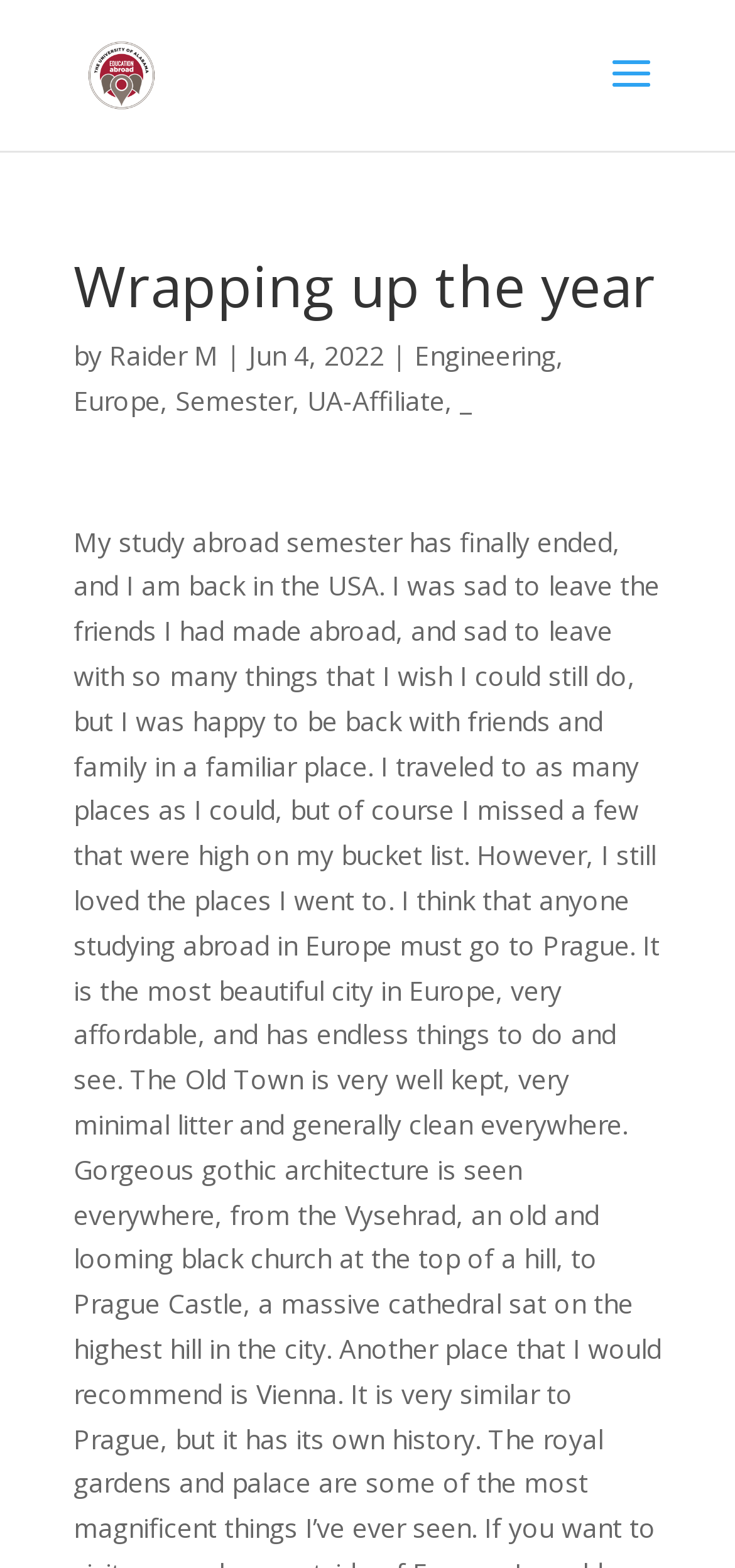What type of study abroad program is mentioned?
Using the image, provide a concise answer in one word or a short phrase.

Semester